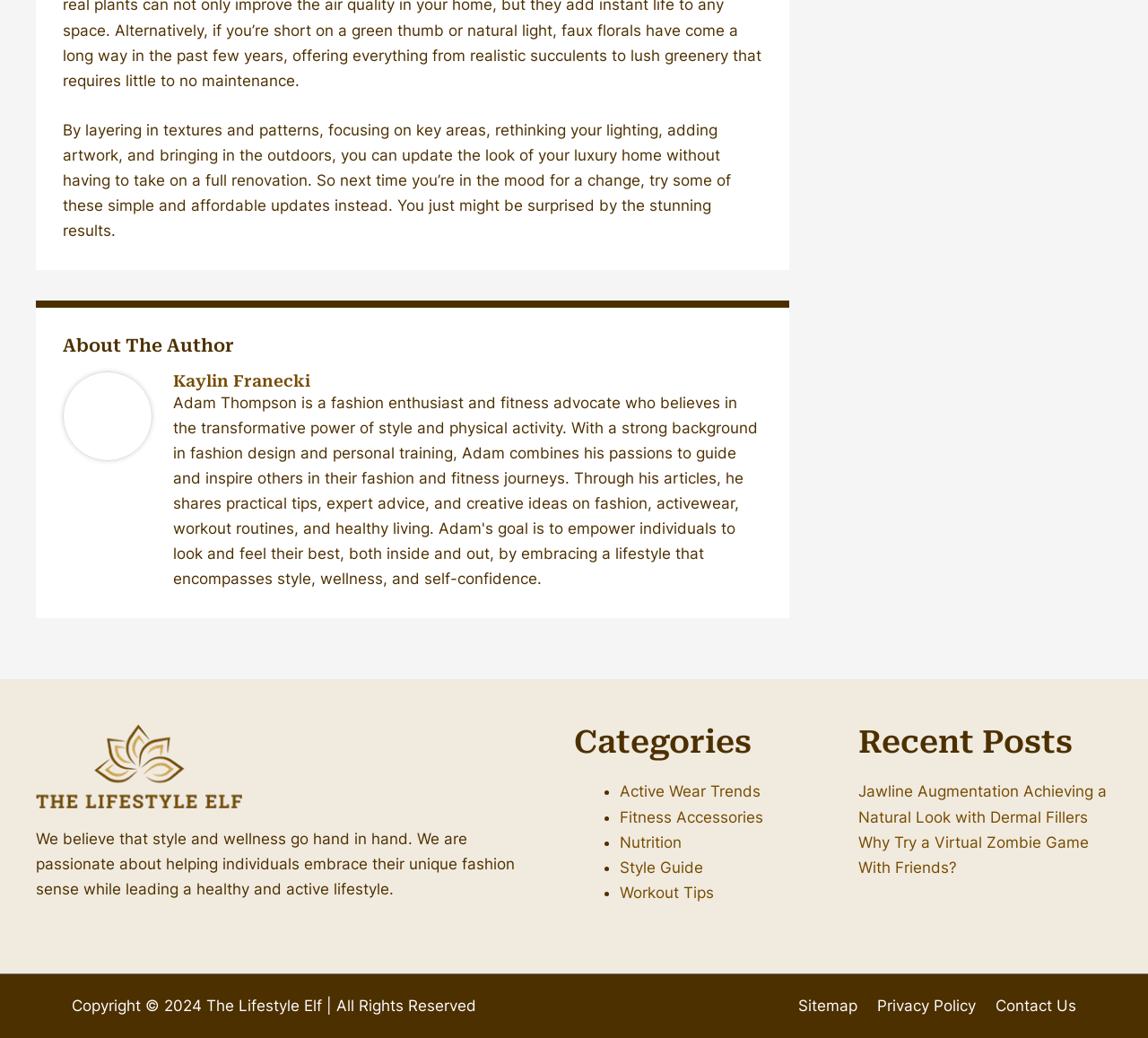Using the format (top-left x, top-left y, bottom-right x, bottom-right y), provide the bounding box coordinates for the described UI element. All values should be floating point numbers between 0 and 1: Standard Time

None